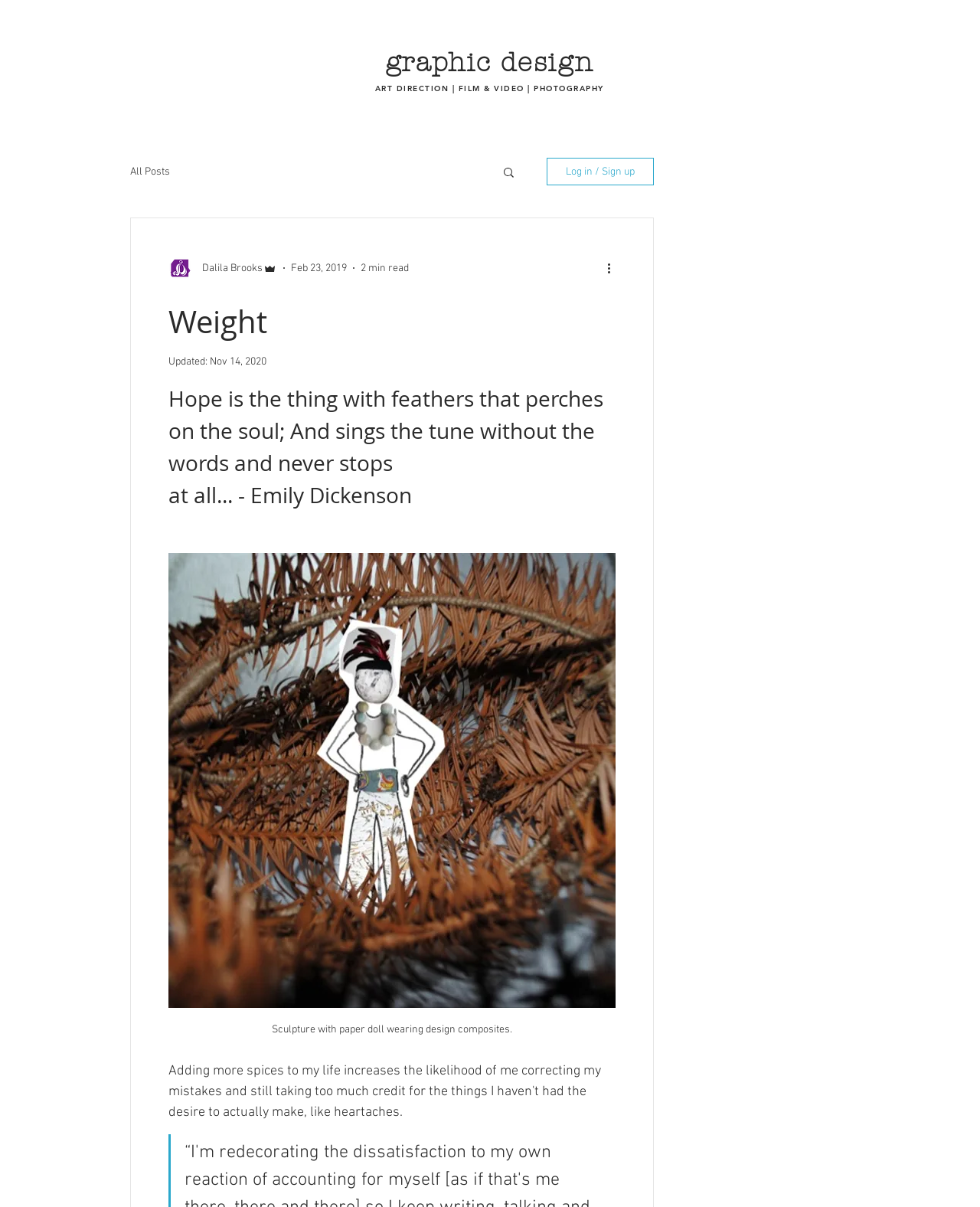Give a concise answer of one word or phrase to the question: 
What is the date of the blog post?

Feb 23, 2019